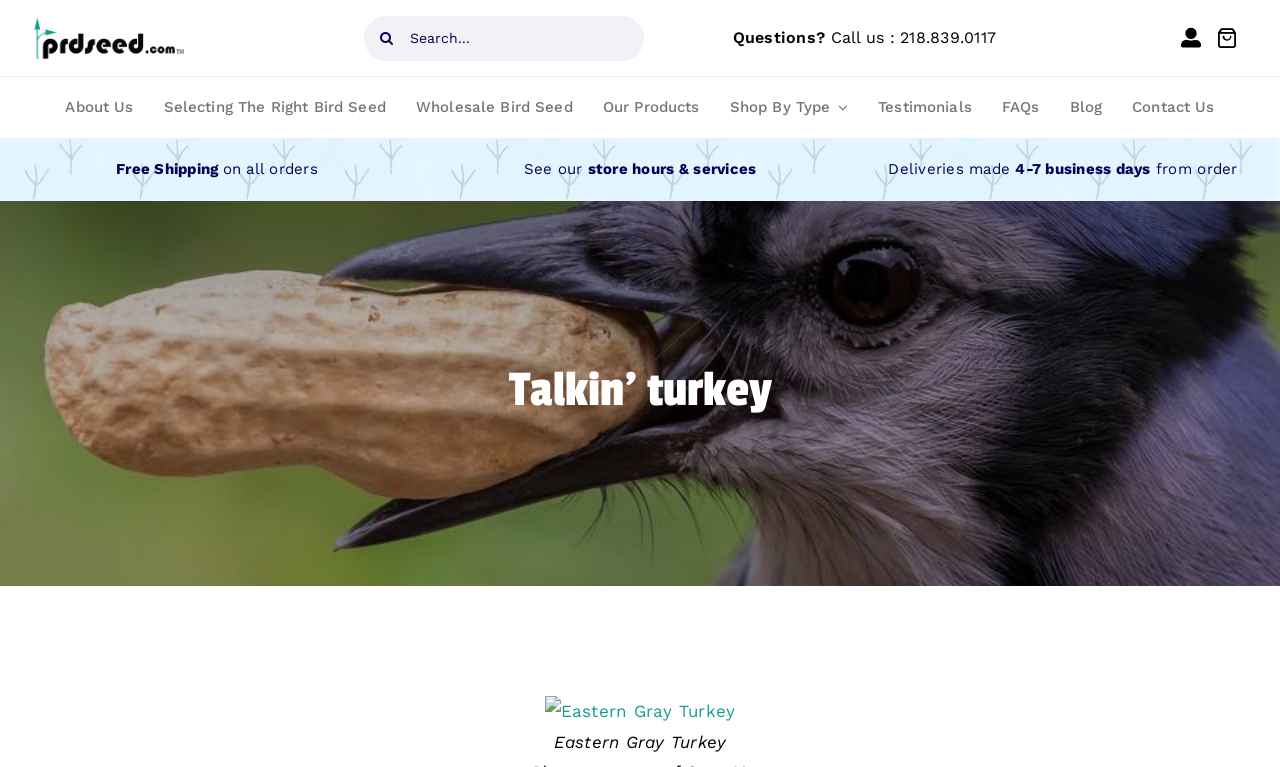Answer the question with a brief word or phrase:
What is the type of bird shown in the image?

Eastern Gray Turkey